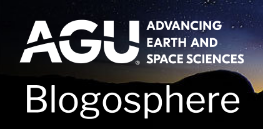What is the purpose of the 'Blogosphere' platform?
Can you provide an in-depth and detailed response to the question?

The term 'Blogosphere' is presented in a clean, modern font, indicating a digital platform for discussions and insights related to earth and space science, which is part of AGU's mission to foster engagement and knowledge sharing within the scientific field.